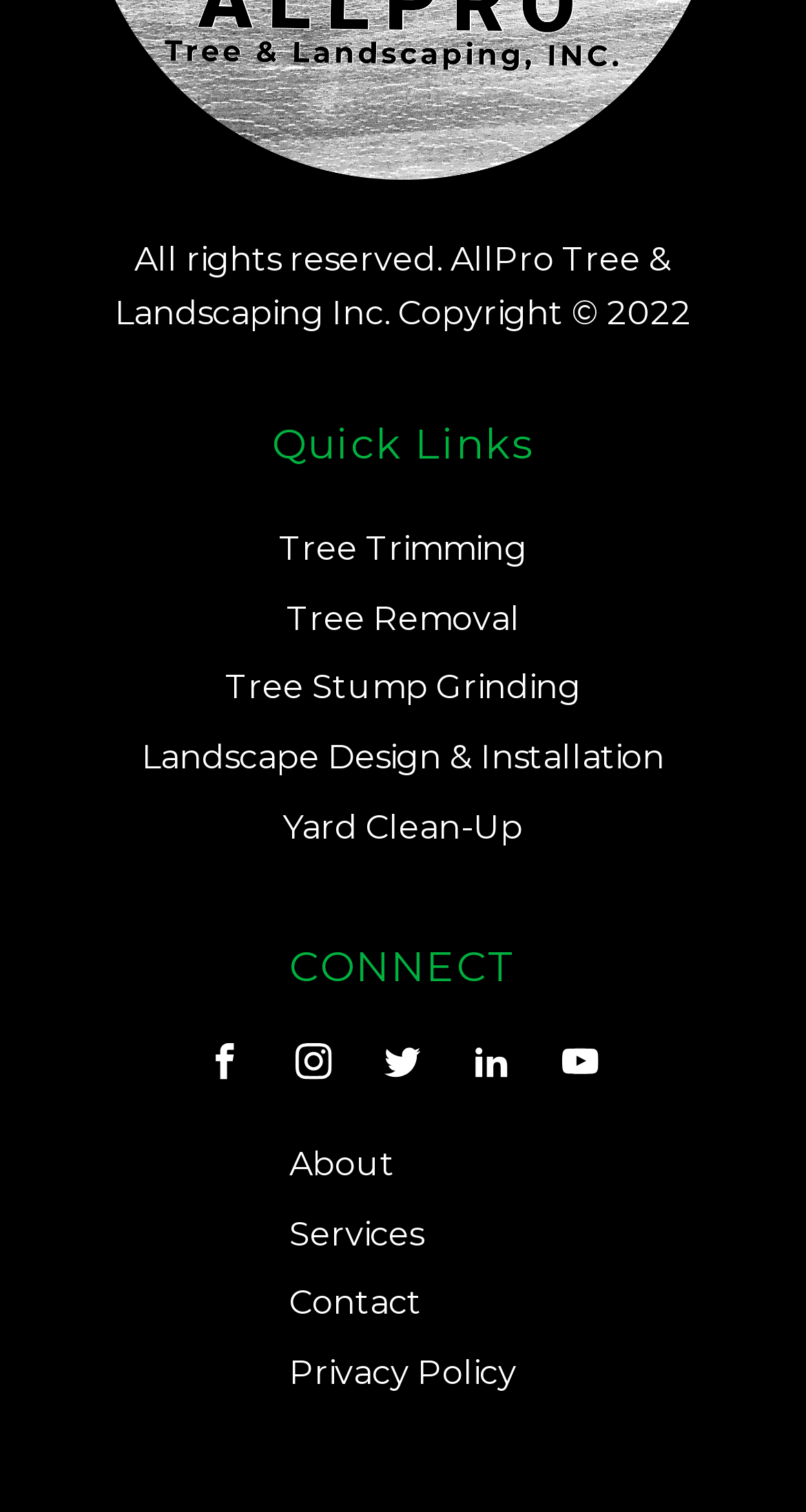Analyze the image and deliver a detailed answer to the question: What is the last link listed under CONNECT?

I looked at the links under the 'CONNECT' heading and found that the last link is 'Visit our YouTube channel'.